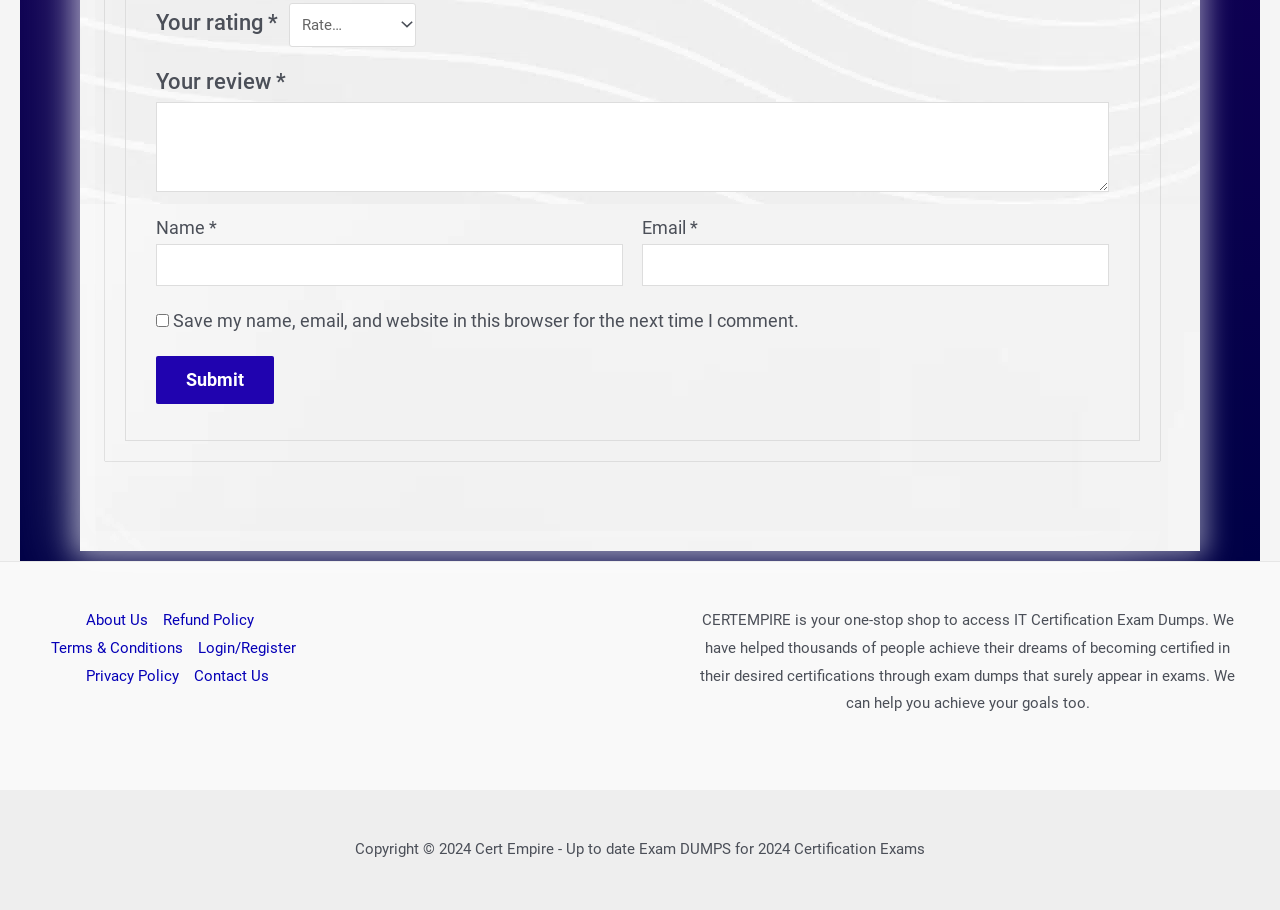What is the position of the submit button?
Answer the question in a detailed and comprehensive manner.

The submit button is located below the review input field, as indicated by its bounding box coordinates, which suggests that it is used to submit the review and other inputted information.